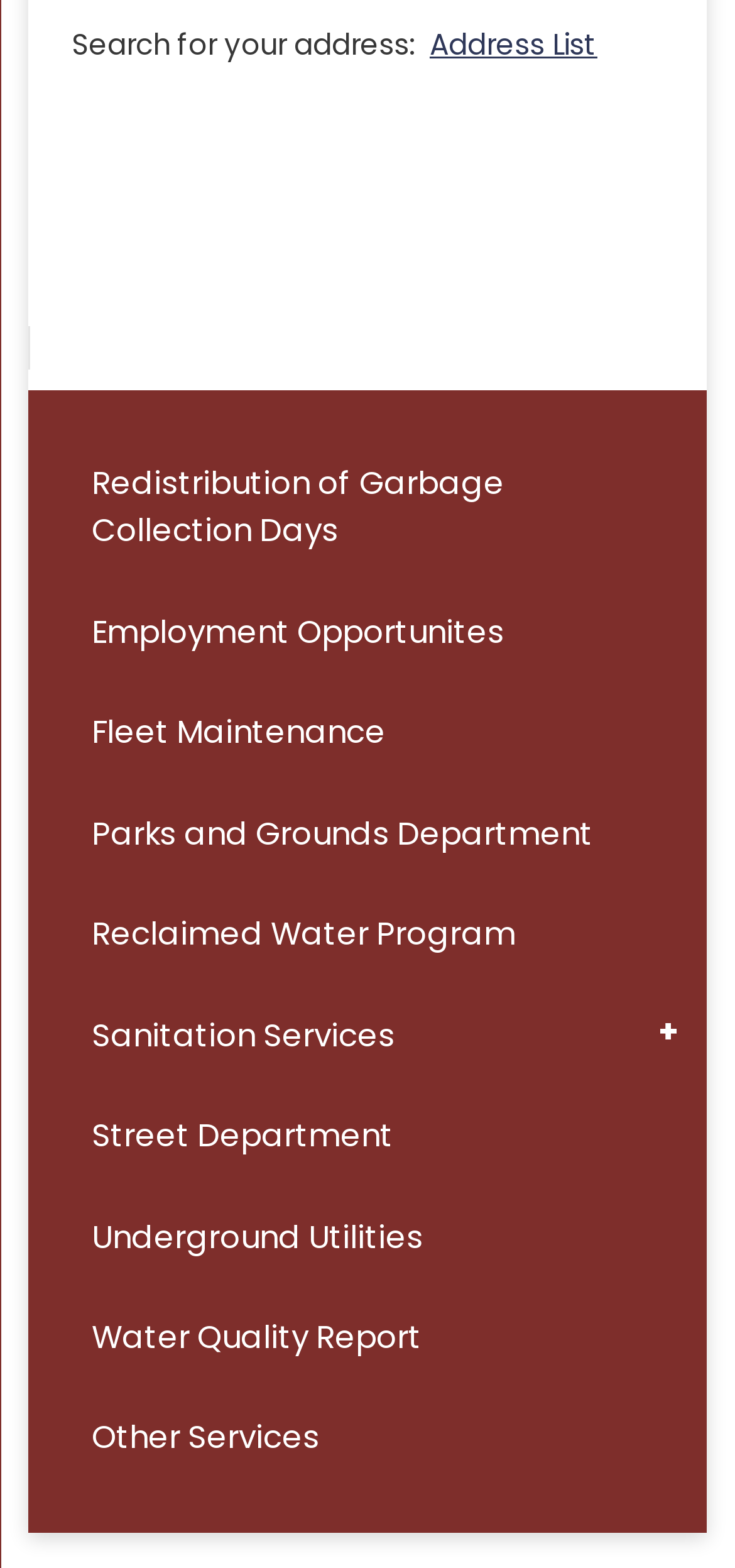Please determine the bounding box coordinates for the element that should be clicked to follow these instructions: "View Redistribution of Garbage Collection Days".

[0.039, 0.276, 0.961, 0.371]